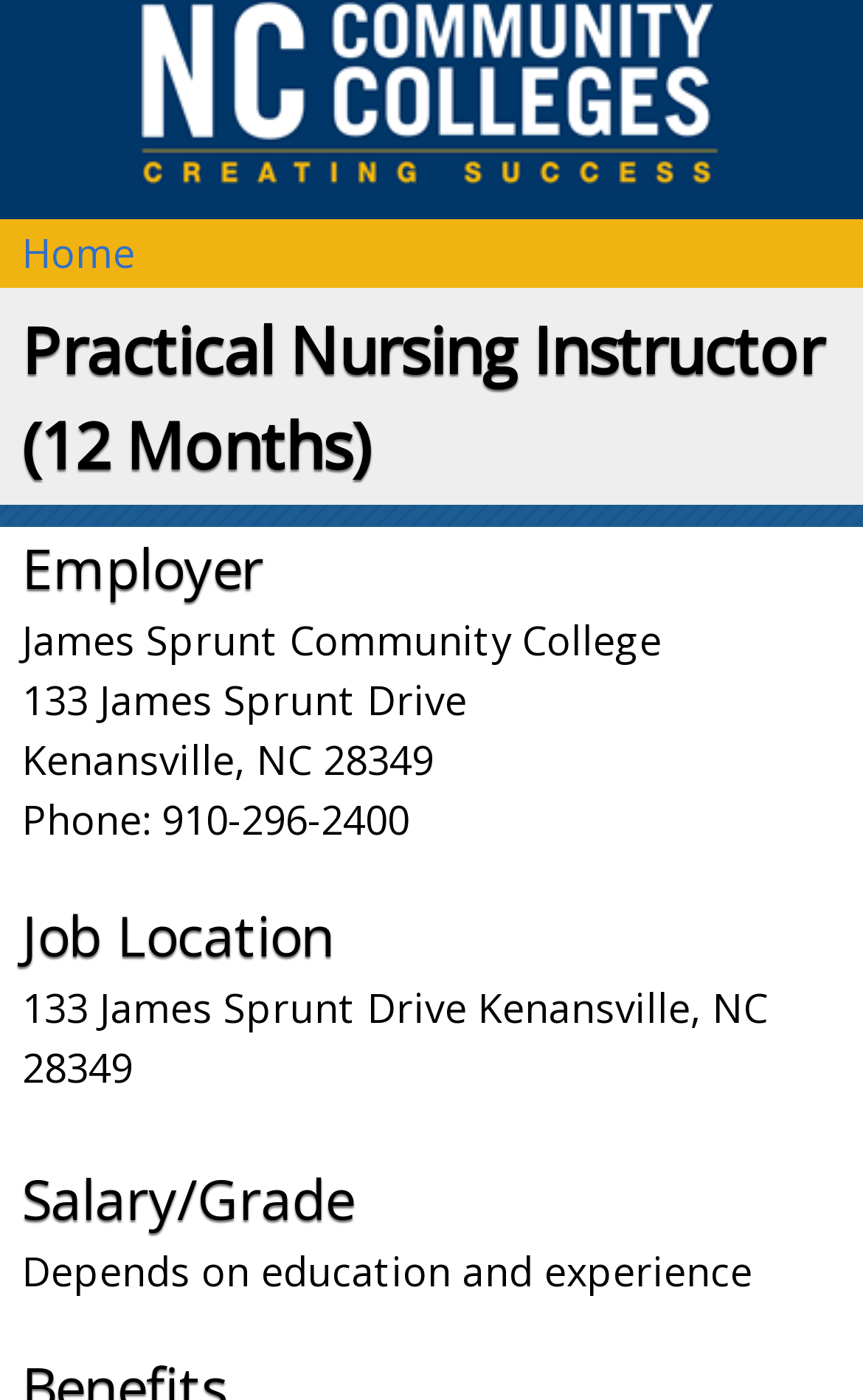Please provide a detailed answer to the question below based on the screenshot: 
What is the employer of the job?

I found the answer by looking at the 'Employer' section of the webpage, which is located below the 'NC Community Colleges Jobs' heading. The 'Employer' section contains the text 'James Sprunt Community College', which is the answer to the question.